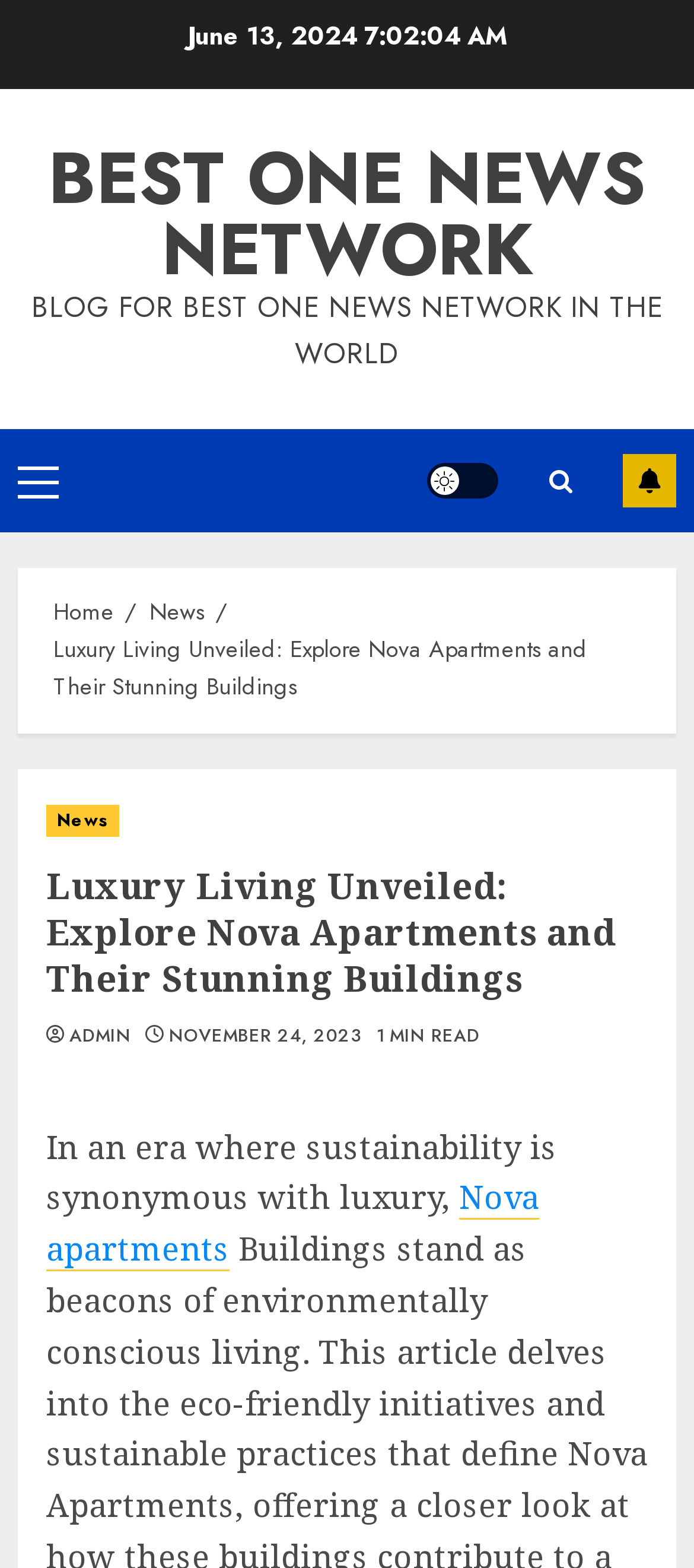Locate and extract the headline of this webpage.

Luxury Living Unveiled: Explore Nova Apartments and Their Stunning Buildings